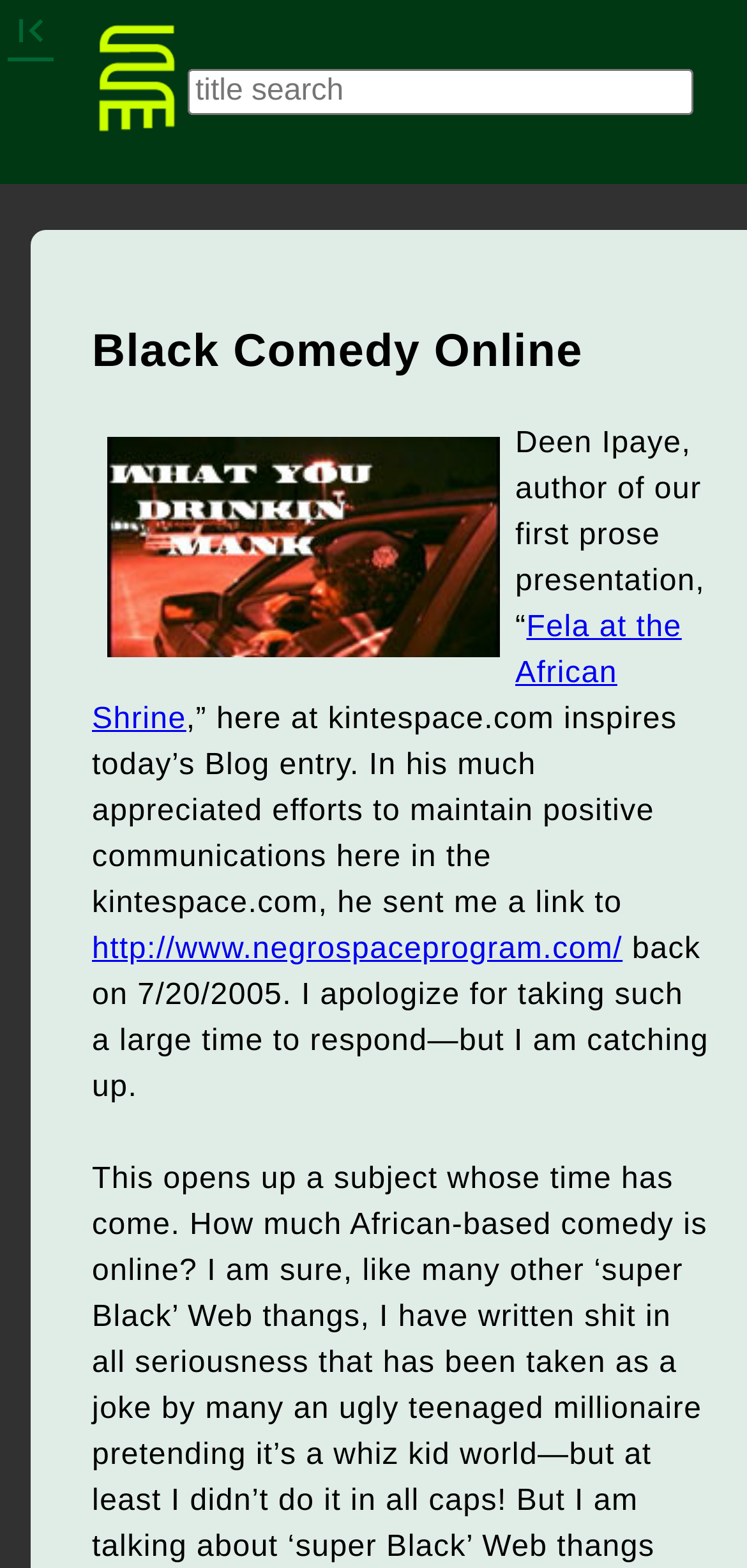Using the information in the image, give a detailed answer to the following question: What is the title of the prose presentation?

The title of the prose presentation is mentioned in the text 'Deen Ipaye, author of our first prose presentation, “Fela at the African Shrine,” here at kintespace.com inspires today’s Blog entry.'